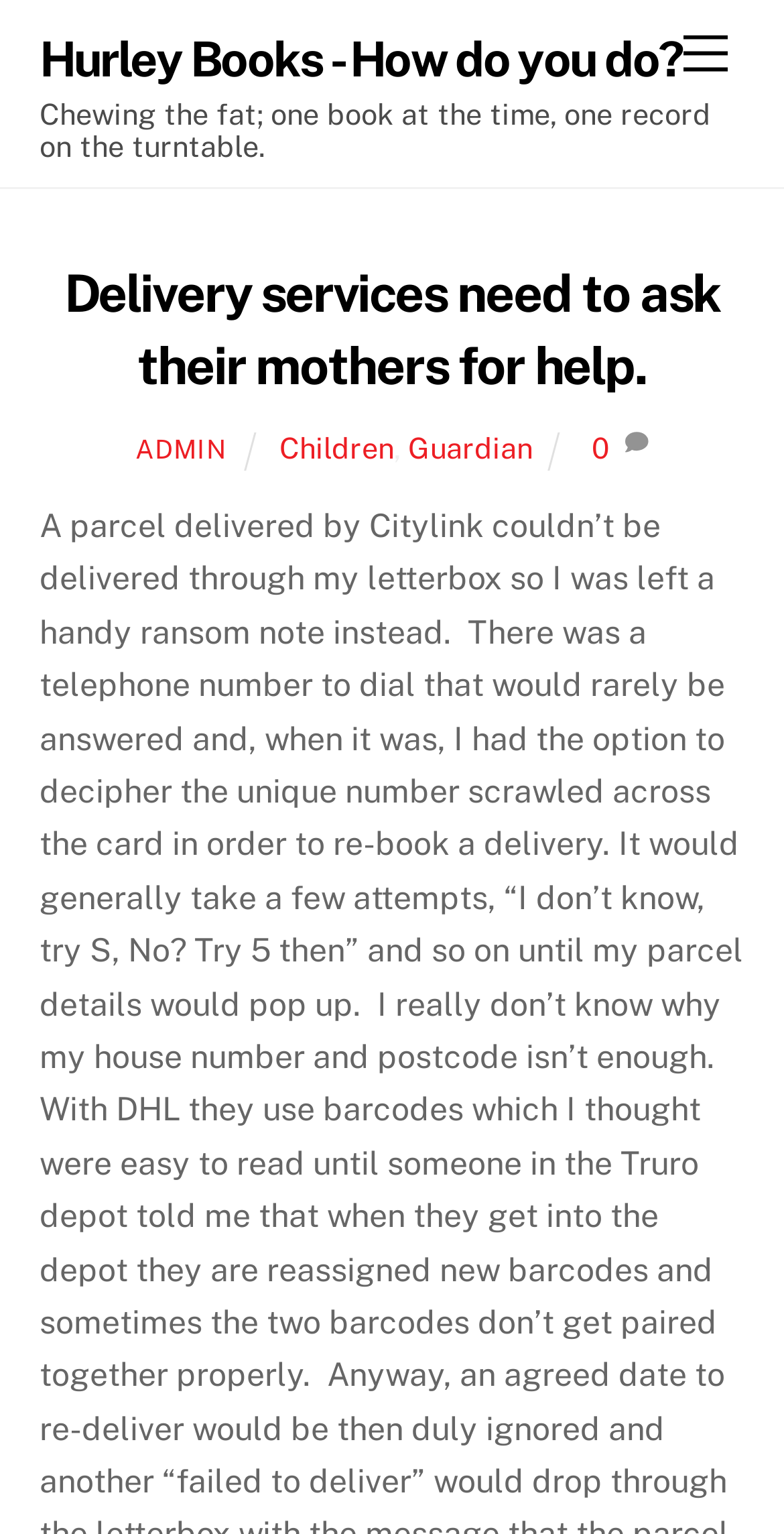Identify the bounding box for the UI element specified in this description: "Guardian". The coordinates must be four float numbers between 0 and 1, formatted as [left, top, right, bottom].

[0.52, 0.28, 0.679, 0.302]